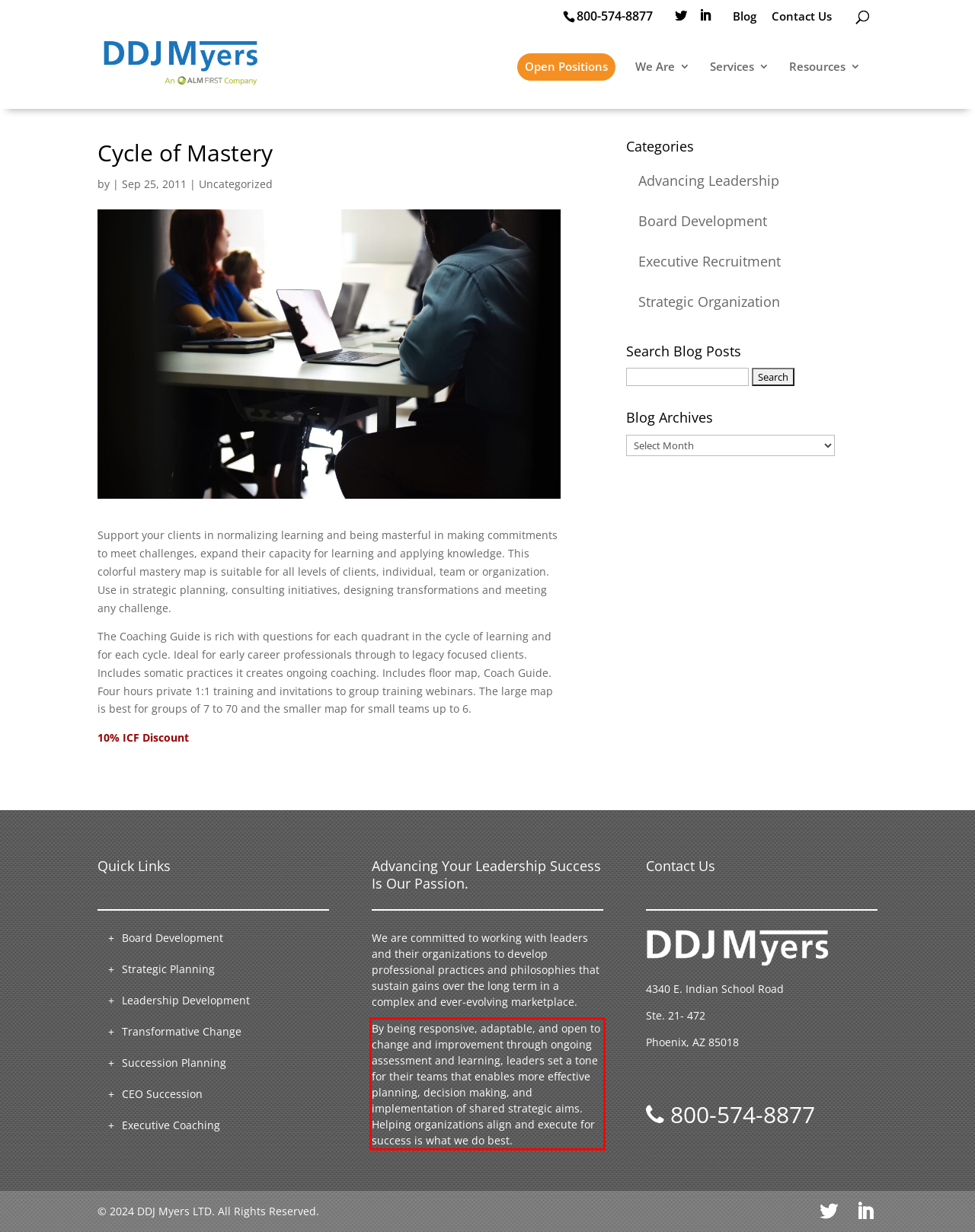By examining the provided screenshot of a webpage, recognize the text within the red bounding box and generate its text content.

By being responsive, adaptable, and open to change and improvement through ongoing assessment and learning, leaders set a tone for their teams that enables more effective planning, decision making, and implementation of shared strategic aims. Helping organizations align and execute for success is what we do best.